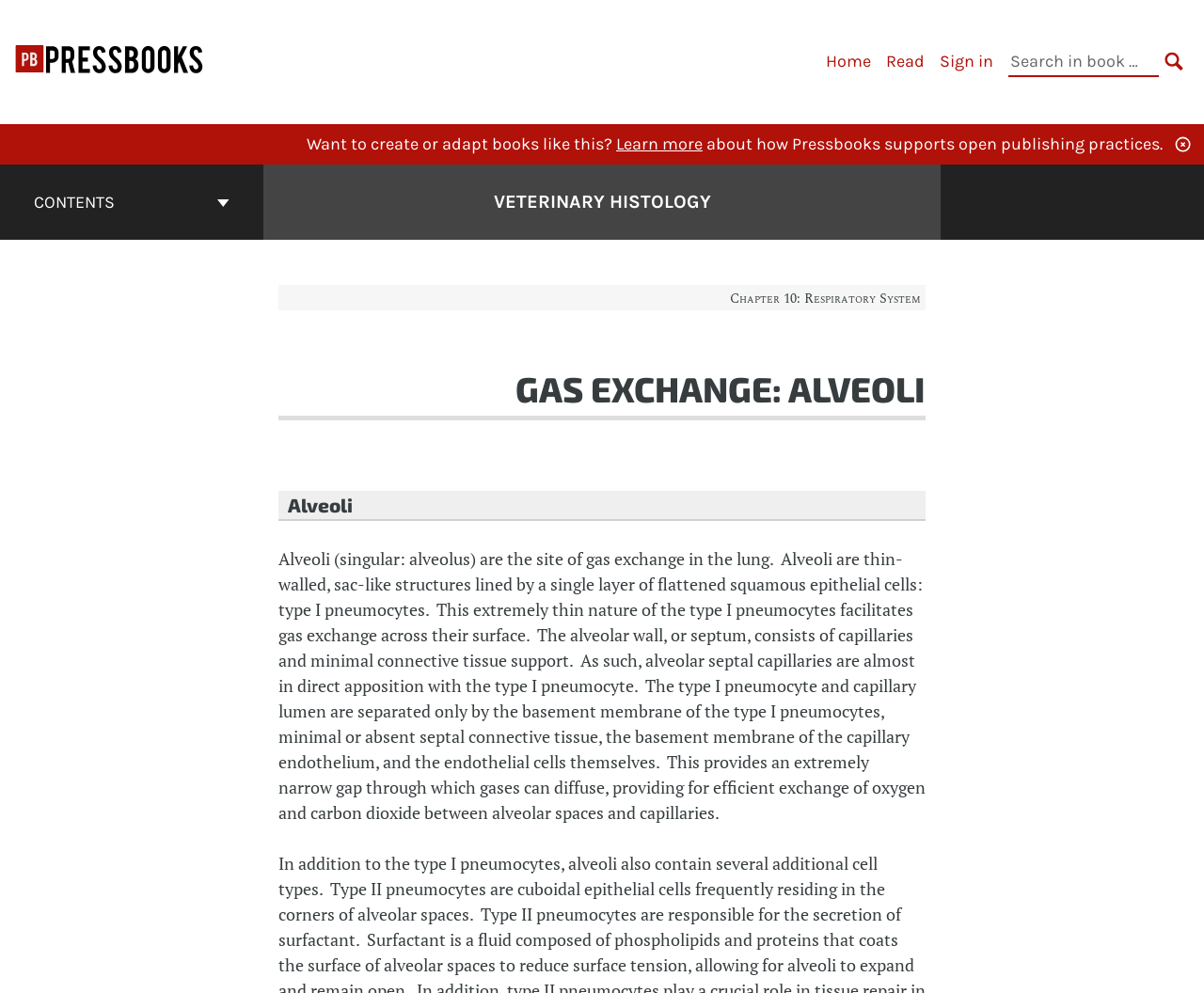Locate the bounding box coordinates of the element that needs to be clicked to carry out the instruction: "Go to the cover page of Veterinary Histology". The coordinates should be given as four float numbers ranging from 0 to 1, i.e., [left, top, right, bottom].

[0.41, 0.189, 0.59, 0.218]